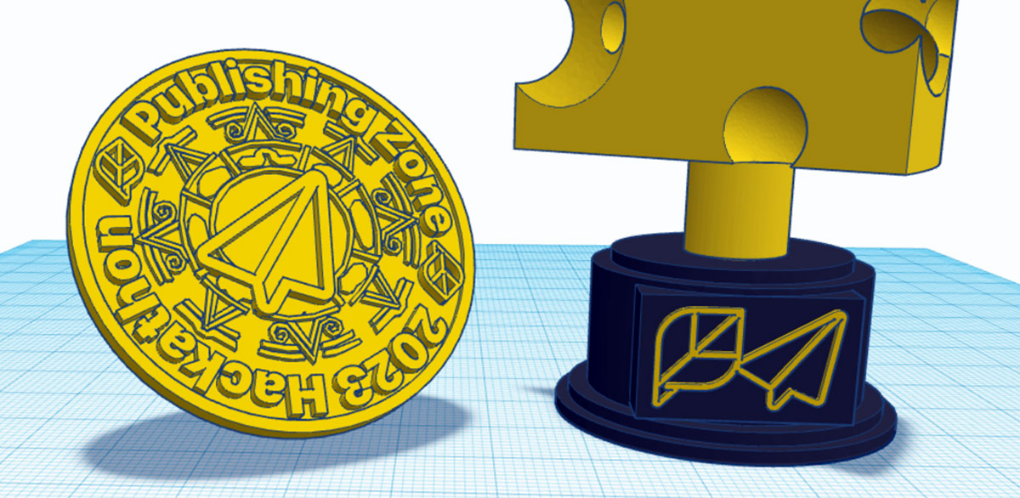Break down the image and describe every detail you can observe.

The image showcases a creative and playful design of a challenge coin and a trophy specifically crafted for the 2023 Publishing Zone Hackathon. The coin is vibrant yellow, featuring intricate engravings around its edge, which read "Publishing Zone" and "2023 Hackathon," symbolizing participation in this collaborative event. At the center of the coin, there is a prominent graphic of an airplane, representing innovation and creativity.

In addition to the coin, the image includes a trophy that features a whimsical cheese-shaped top. The trophy is designed in matching colors, primarily yellow, and is mounted on a black base adorned with a stylized emblem that echoes the airplane motif. This combination of elements indicates a fun and engaging atmosphere aimed at rewarding creativity and teamwork during the hackathon, making it a memorable keepsake for participants.